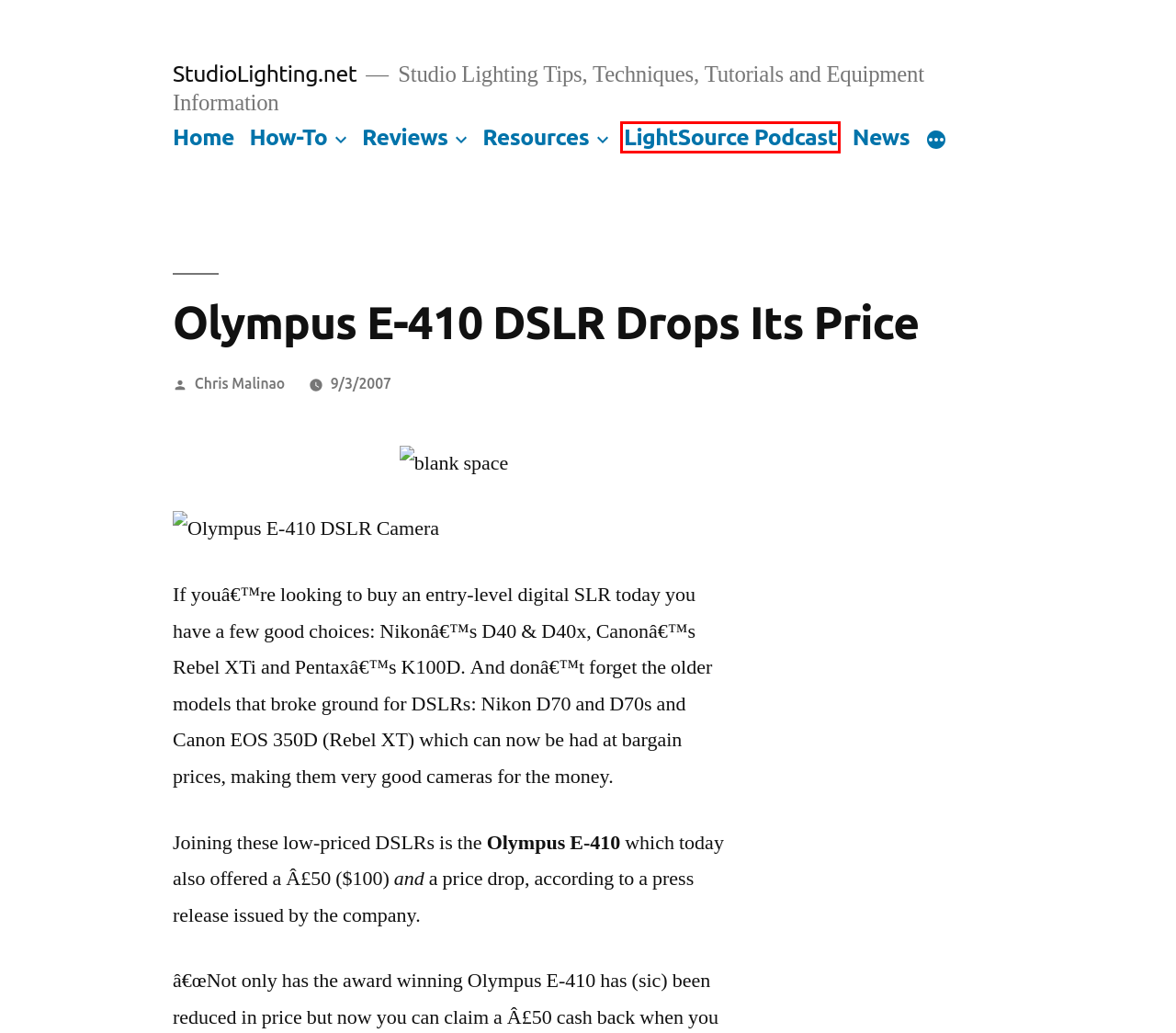You are provided with a screenshot of a webpage where a red rectangle bounding box surrounds an element. Choose the description that best matches the new webpage after clicking the element in the red bounding box. Here are the choices:
A. LSS002 Hands – LightSource Shorts Assignment – StudioLighting.net
B. Photography Video Tutorials – StudioLighting.net
C. Photo Contest 1 Results – StudioLighting.net
D. Studio Lighting Questions – StudioLighting.net
E. Chris Malinao – StudioLighting.net
F. LightSource – The Studio Photography Podcast – StudioLighting.net
G. Studio Lighting and Photography News – StudioLighting.net
H. StudioLighting.net – Studio Lighting Tips, Techniques, Tutorials and Equipment Information

F